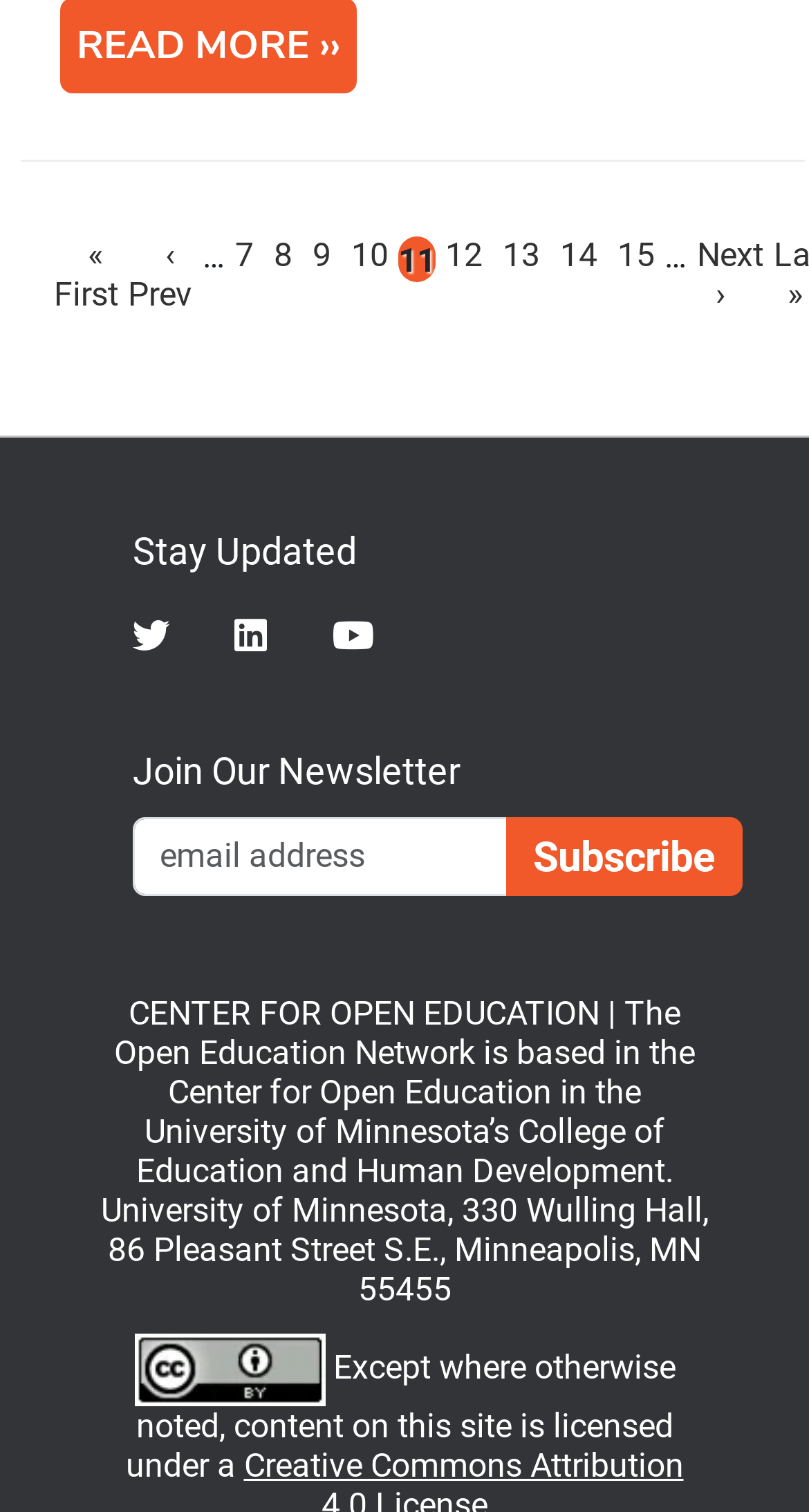What is the name of the university mentioned?
From the image, provide a succinct answer in one word or a short phrase.

University of Minnesota